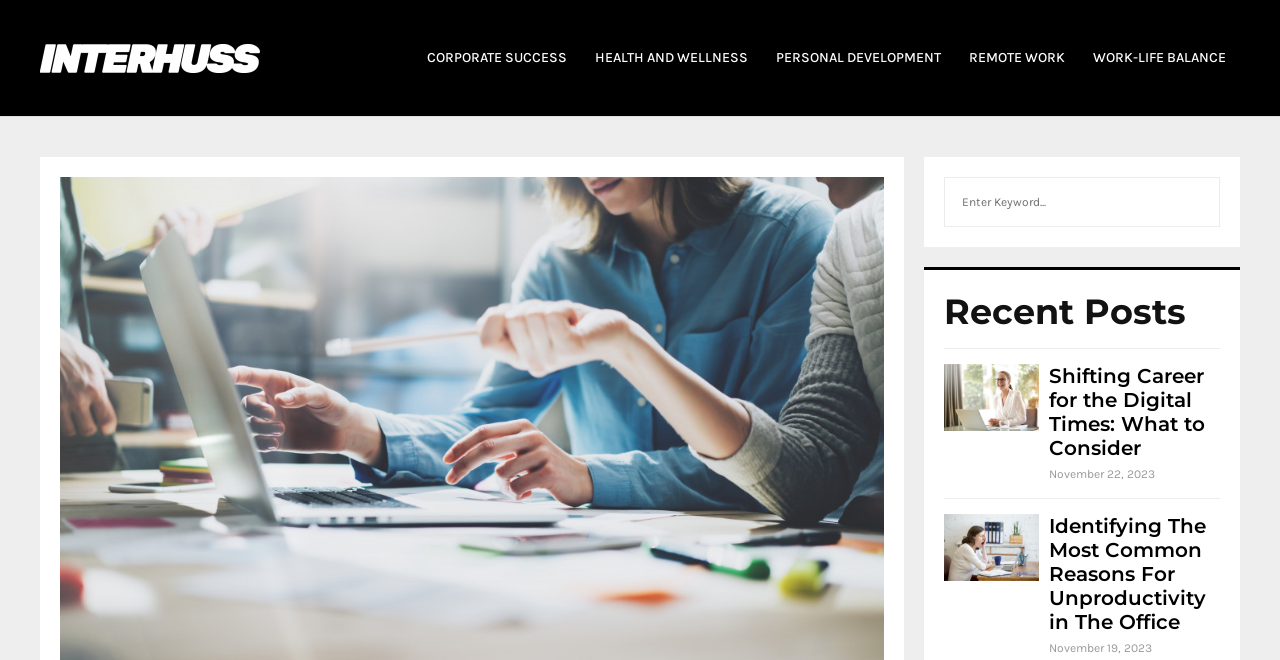Determine the bounding box coordinates of the region to click in order to accomplish the following instruction: "View the recent post about unproductivity". Provide the coordinates as four float numbers between 0 and 1, specifically [left, top, right, bottom].

[0.82, 0.779, 0.942, 0.961]